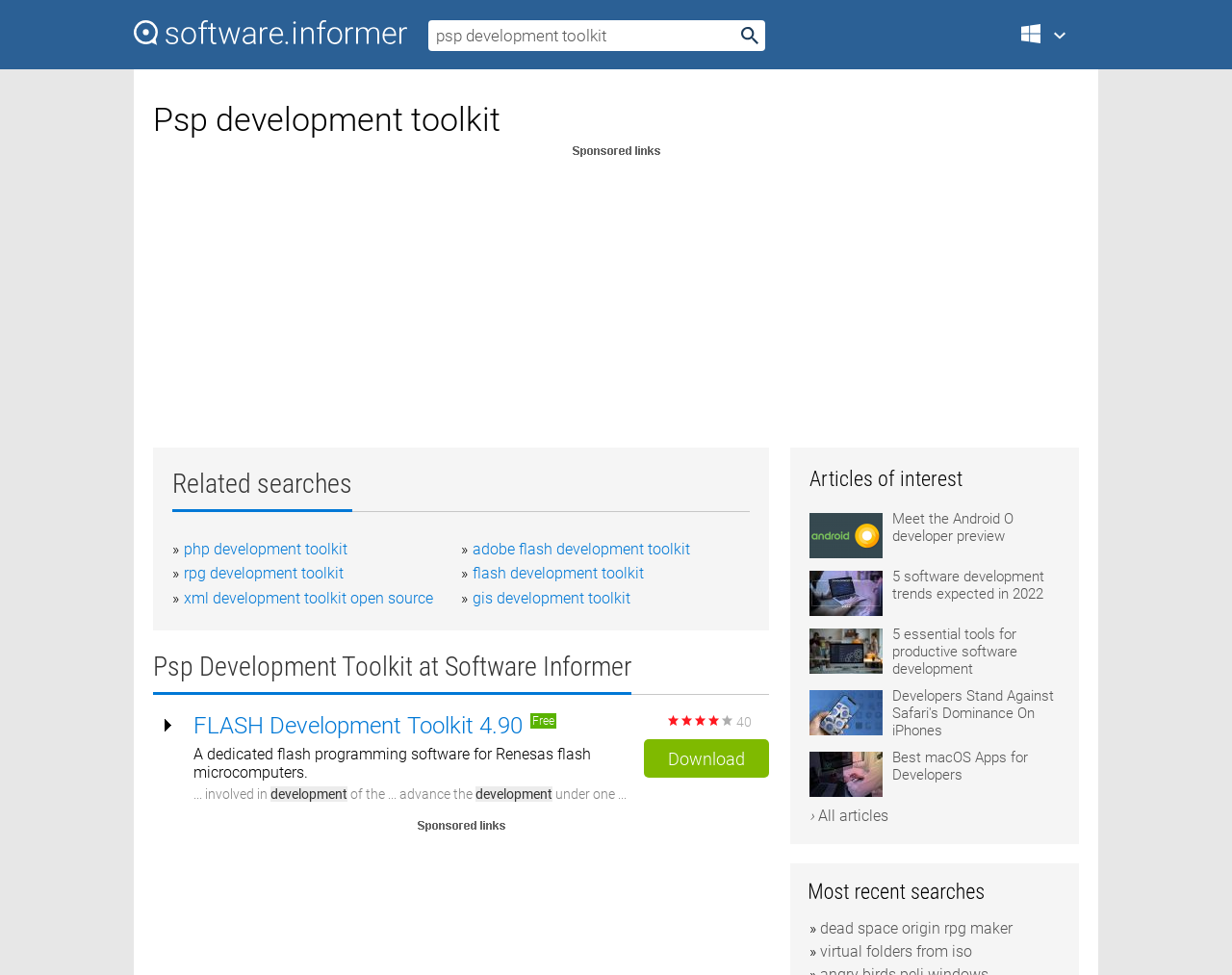Describe all the key features and sections of the webpage thoroughly.

The webpage is about downloading the PSP development toolkit for Windows. At the top, there is a link to "Software Informer" with an accompanying image, followed by a text box and a button. Below this, there is a heading that reads "Psp development toolkit" and an iframe labeled as an advertisement.

On the left side, there are several links to related searches, including "php development toolkit", "adobe flash development toolkit", and "rpg development toolkit". Below these links, there is a heading that reads "Psp Development Toolkit" and a static text that says "at Software Informer". There is also an image of the FLASH Development Toolkit.

To the right of the image, there is a link to download the FLASH Development Toolkit, along with a static text that describes it as "A dedicated flash programming software for Renesas flash microcomputers." There are also several static texts that appear to be a brief description of the software.

Further down, there is a section labeled "Articles of interest" that contains several links to articles related to software development, including "Meet the Android O developer preview", "5 software development trends expected in 2022", and "5 essential tools for productive software development". Each article has an accompanying image. At the bottom, there is a link to "› All articles" and several other links to related topics.